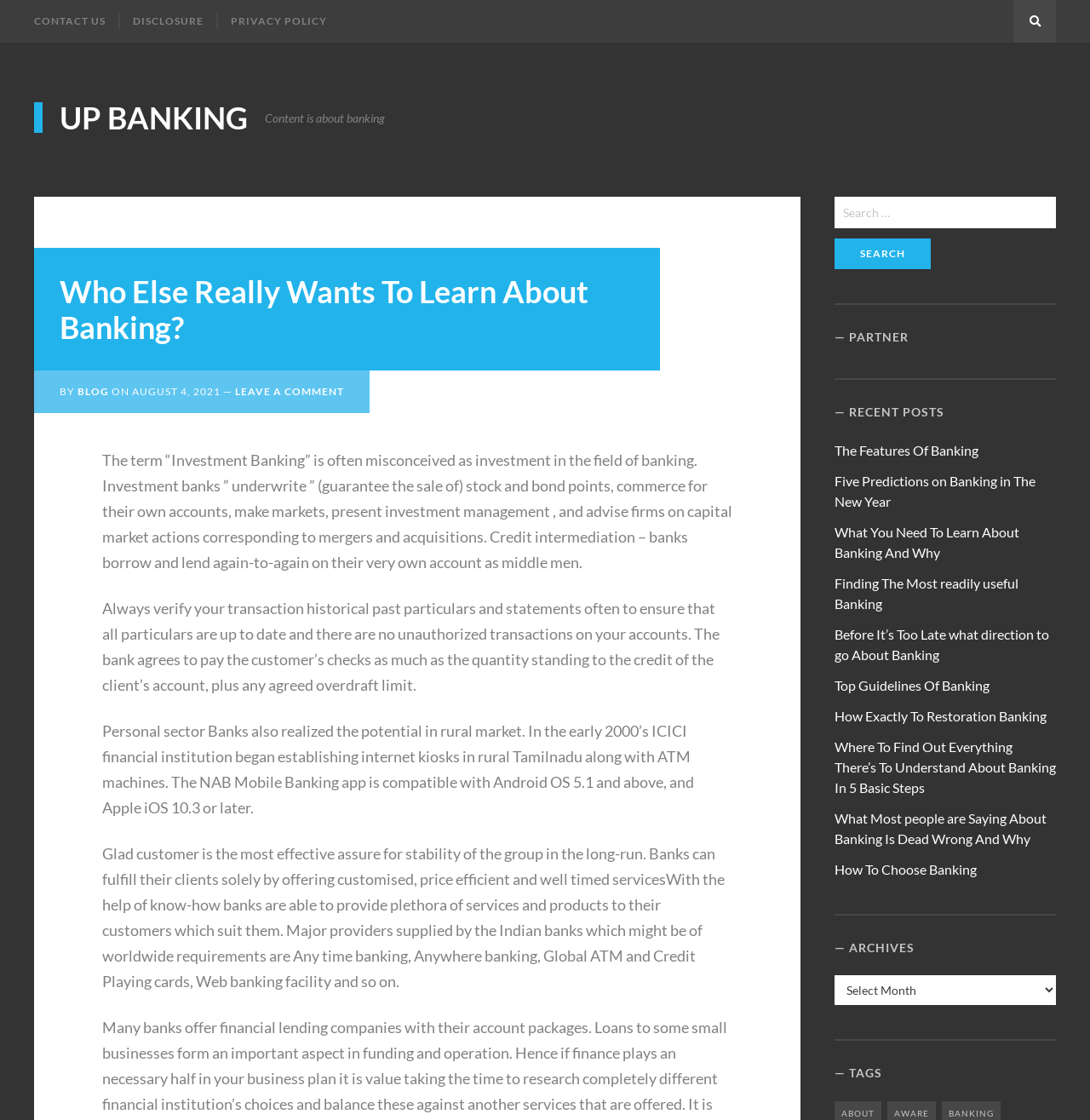Based on the image, provide a detailed response to the question:
What is the purpose of the search box?

The search box is located at the top right of the webpage, and it has a label 'Search for:' and a button 'Search'. This suggests that the purpose of the search box is to allow users to search for specific content within the webpage.